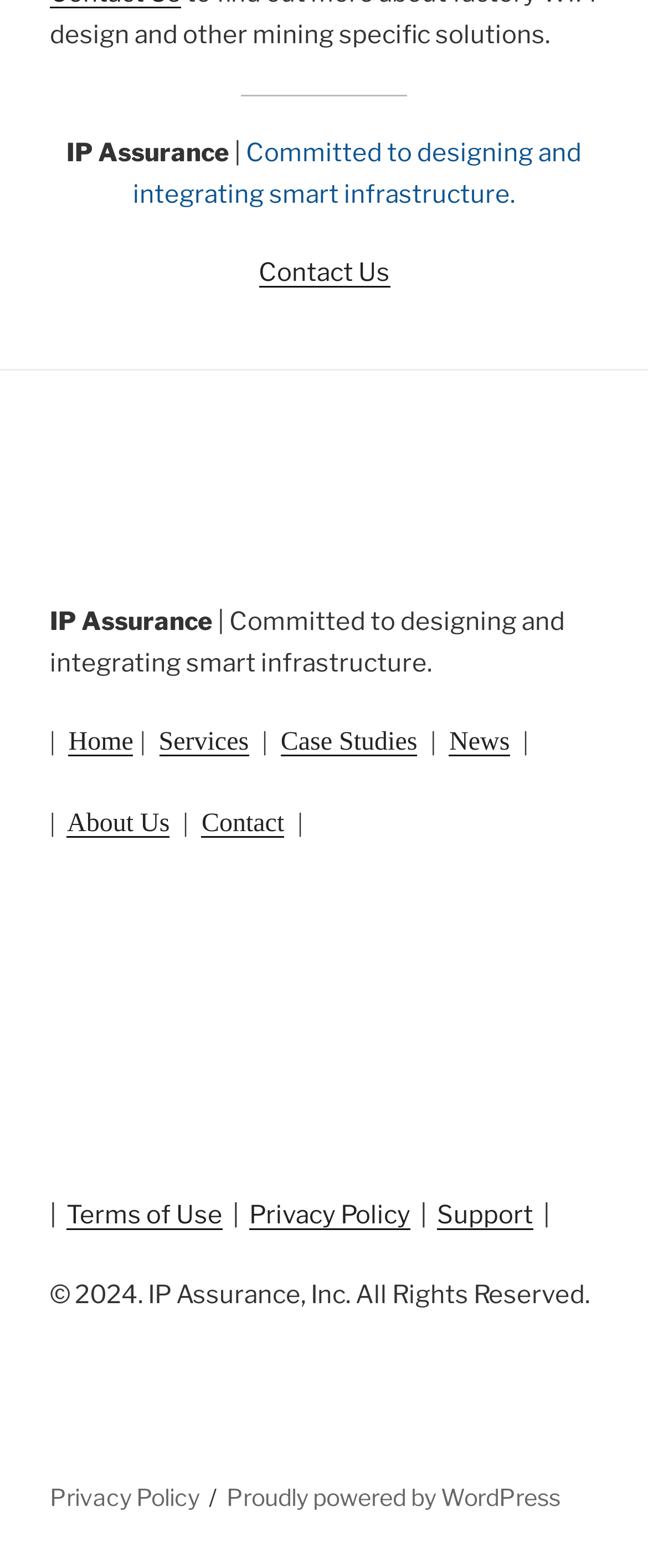Locate the bounding box coordinates for the element described below: "Proudly powered by WordPress". The coordinates must be four float values between 0 and 1, formatted as [left, top, right, bottom].

[0.35, 0.946, 0.865, 0.964]